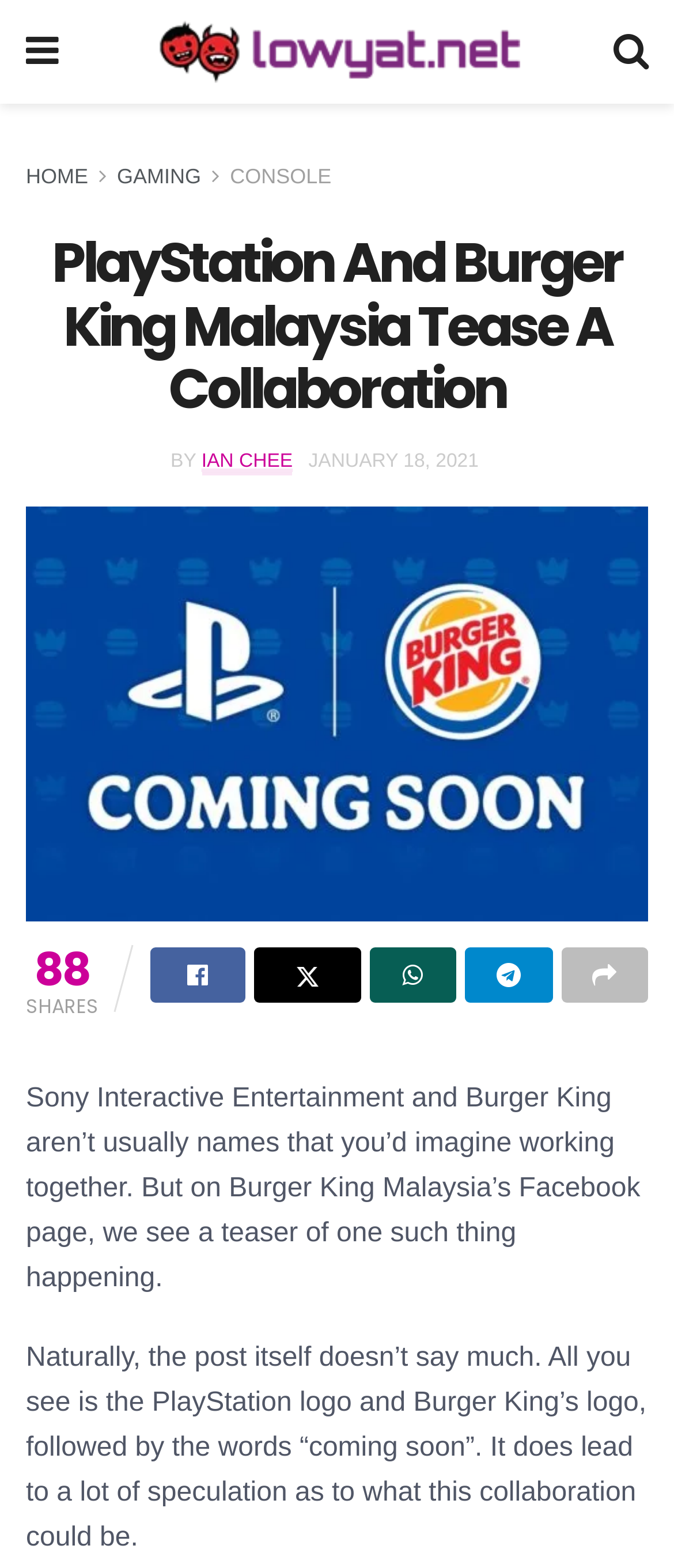Determine the bounding box coordinates for the clickable element required to fulfill the instruction: "Go to the GAMING page". Provide the coordinates as four float numbers between 0 and 1, i.e., [left, top, right, bottom].

[0.174, 0.105, 0.298, 0.12]